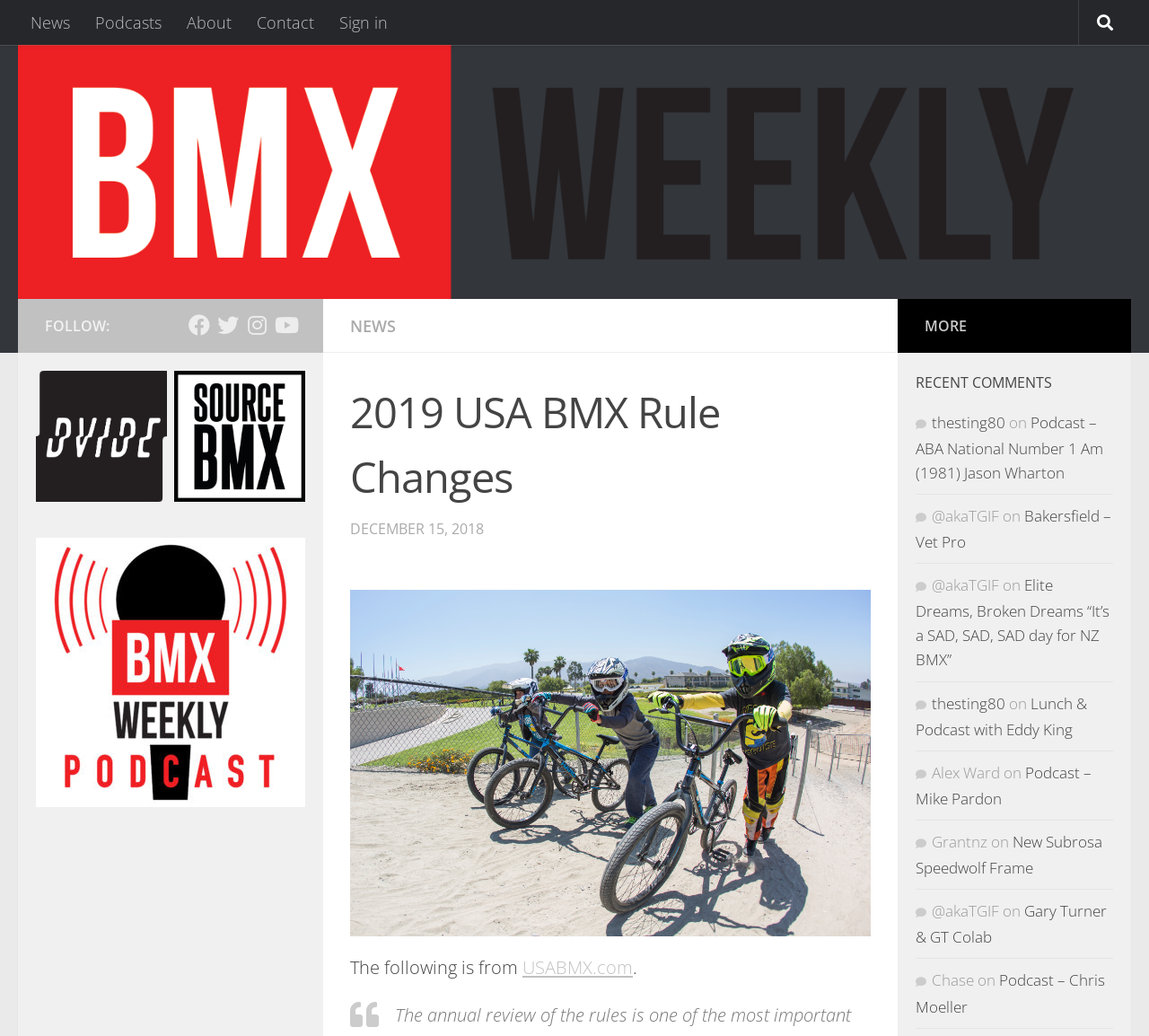Please reply to the following question with a single word or a short phrase:
How many social media links are there in the 'FOLLOW:' section?

4